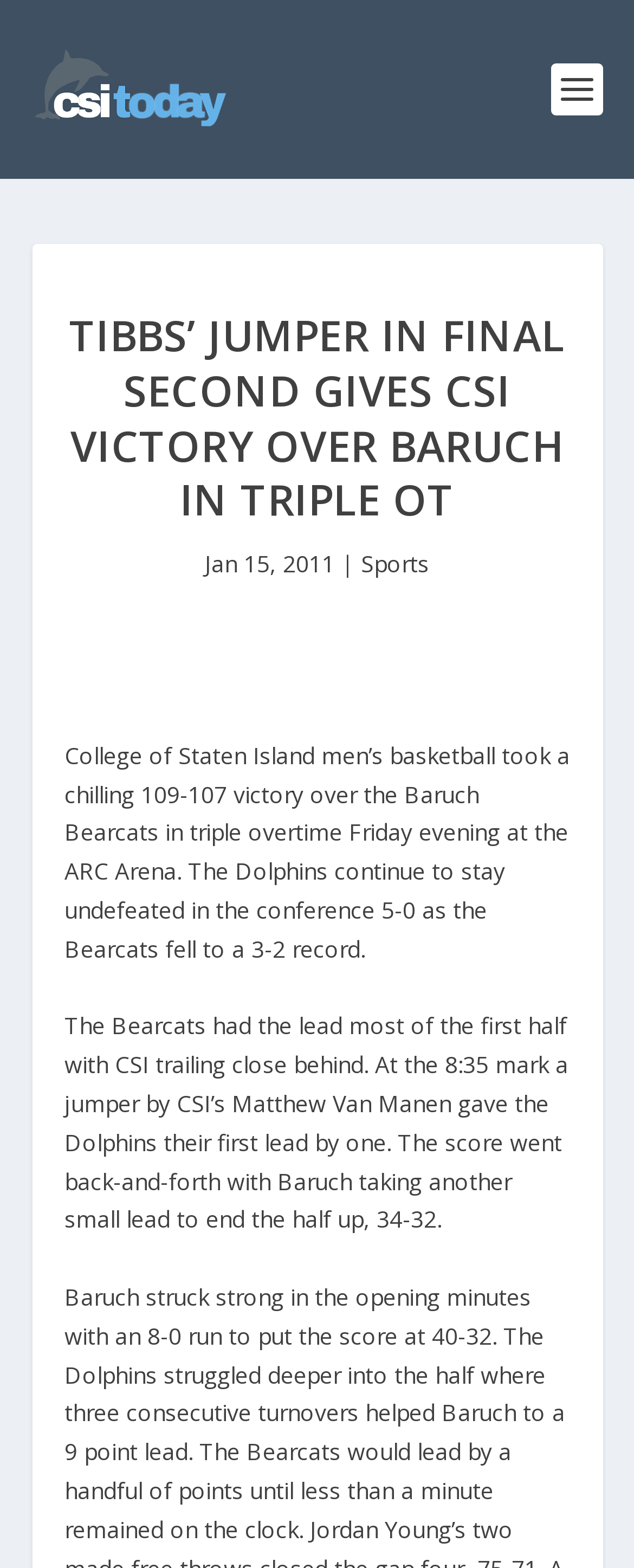What is the principal heading displayed on the webpage?

TIBBS’ JUMPER IN FINAL SECOND GIVES CSI VICTORY OVER BARUCH IN TRIPLE OT